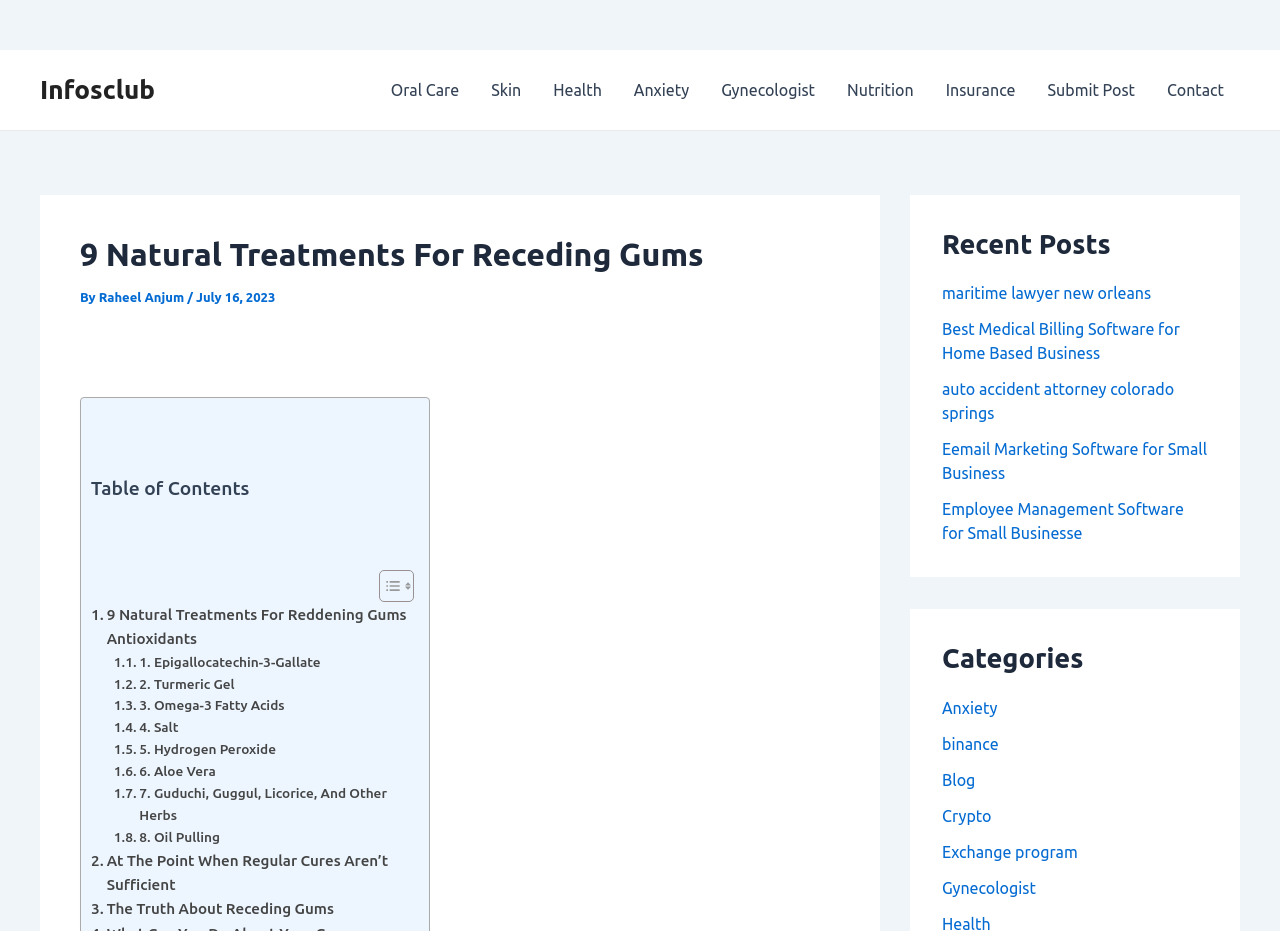What is the date of the article?
Provide a detailed answer to the question using information from the image.

I found the date 'July 16, 2023' next to the author's name in the header section of the webpage.